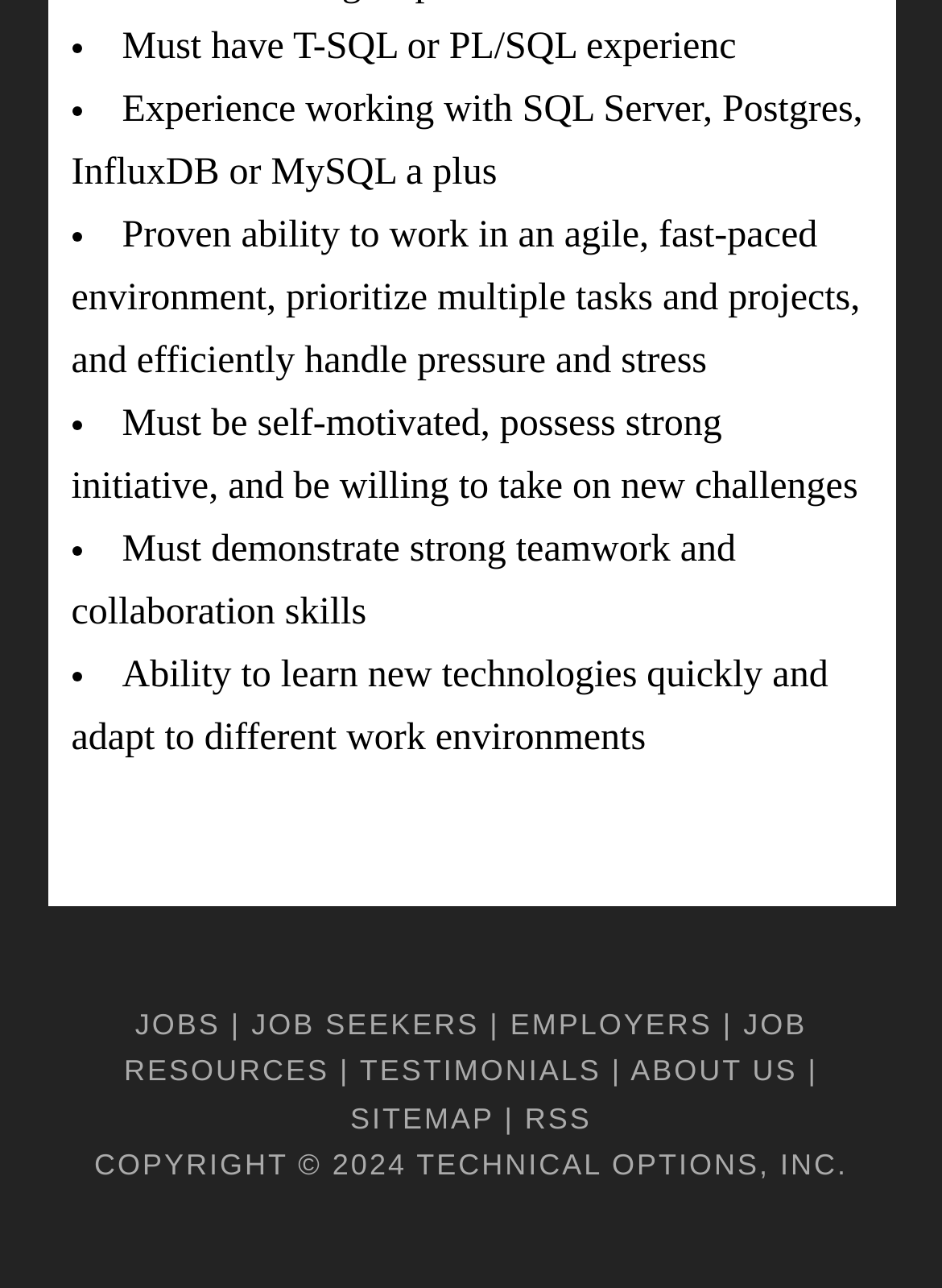Identify the bounding box of the UI element that matches this description: "Sitemap".

[0.372, 0.855, 0.535, 0.881]